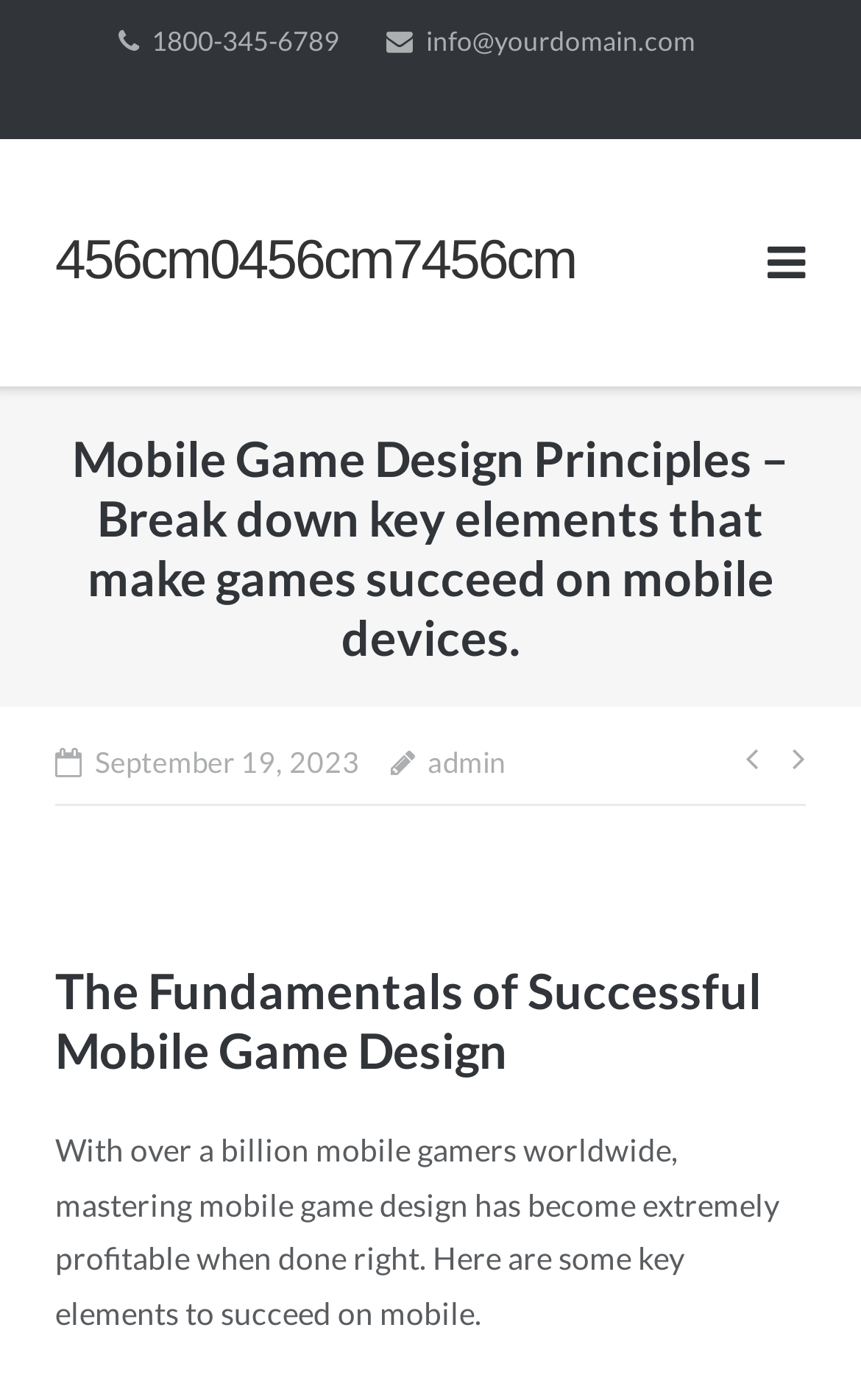Answer with a single word or phrase: 
What is the topic of the post?

Mobile Game Design